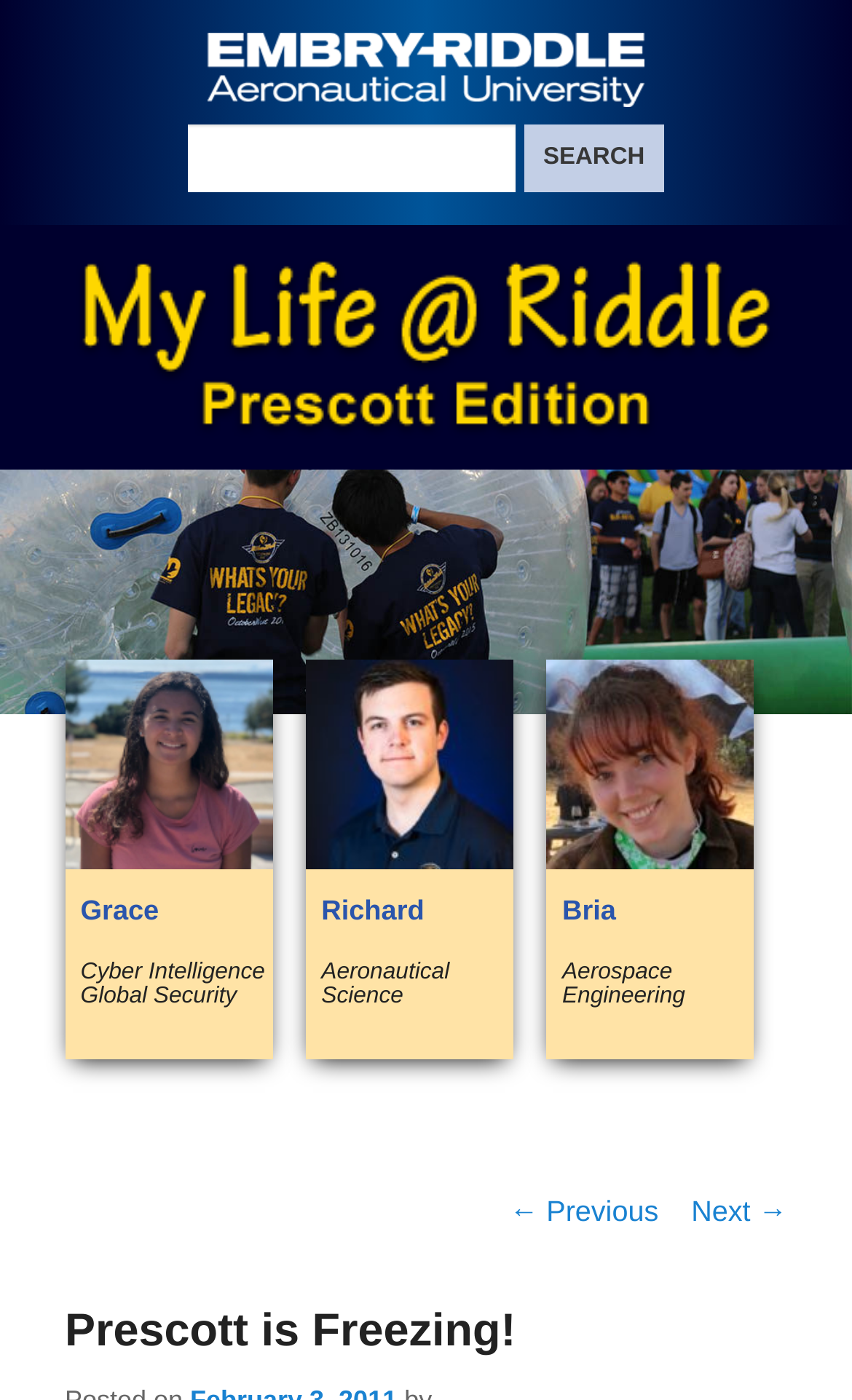Pinpoint the bounding box coordinates of the area that should be clicked to complete the following instruction: "Visit Embry-Riddle Aeronautical University homepage". The coordinates must be given as four float numbers between 0 and 1, i.e., [left, top, right, bottom].

[0.244, 0.056, 0.756, 0.083]